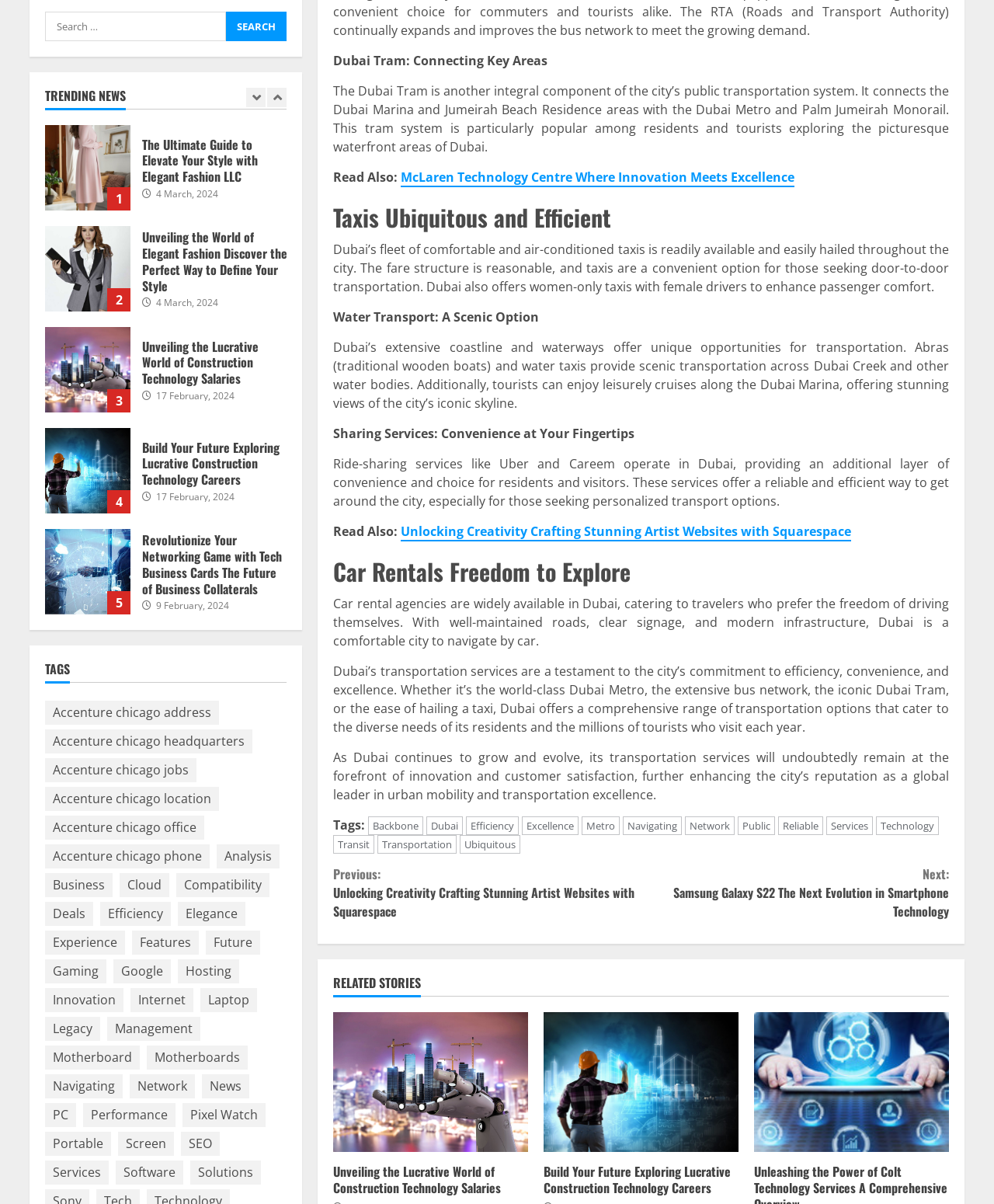What is the fare structure of Dubai's taxis?
Give a single word or phrase as your answer by examining the image.

Reasonable